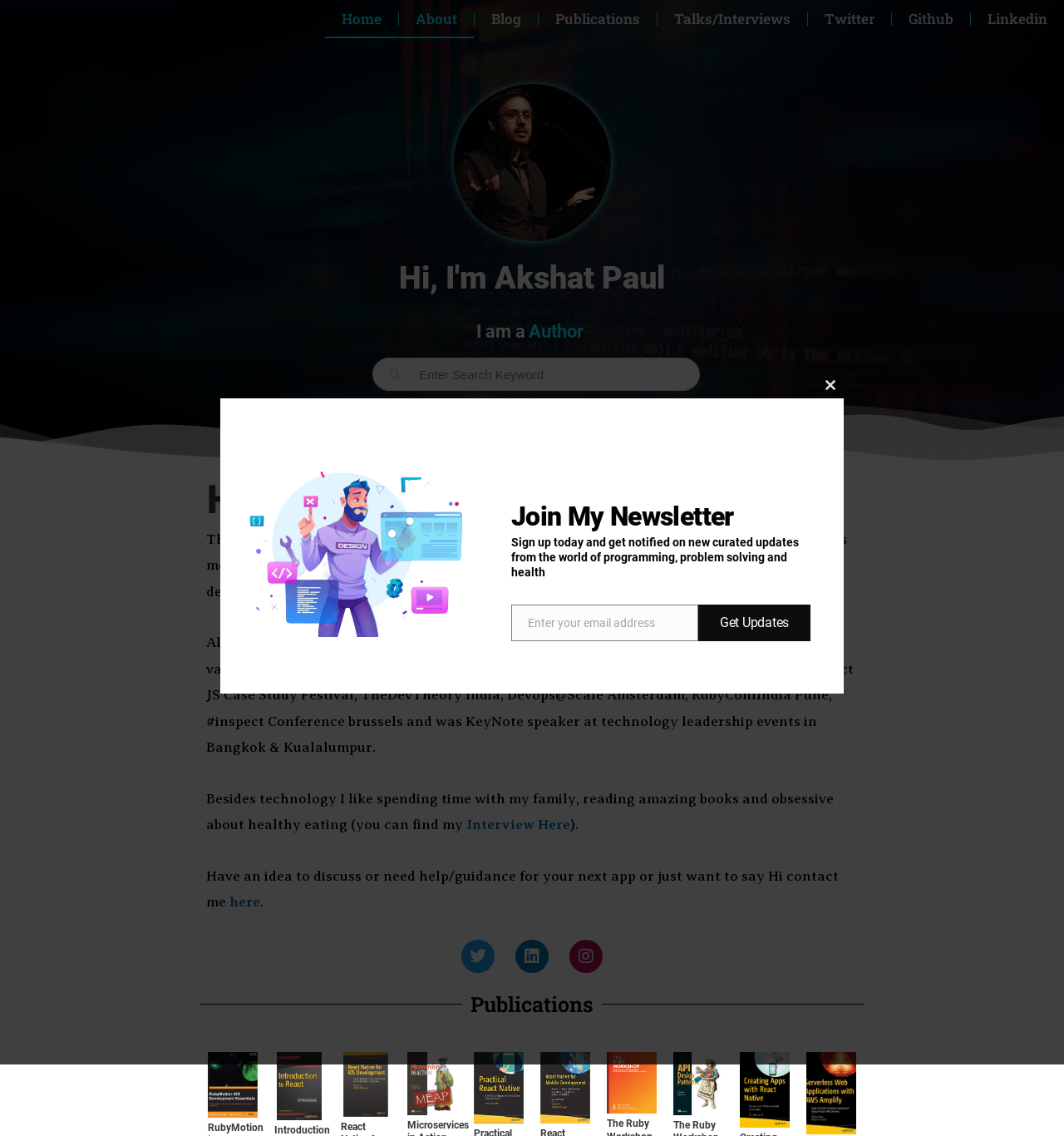Locate the bounding box of the UI element based on this description: "frequently speak". Provide four float numbers between 0 and 1 as [left, top, right, bottom].

[0.481, 0.559, 0.591, 0.573]